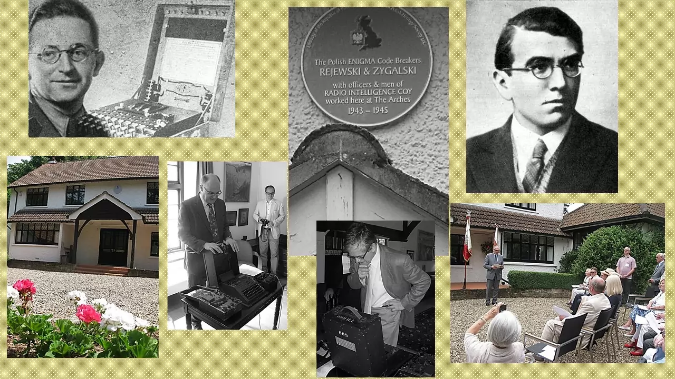Give a short answer to this question using one word or a phrase:
What is the time period mentioned in the caption?

1943 to 1945